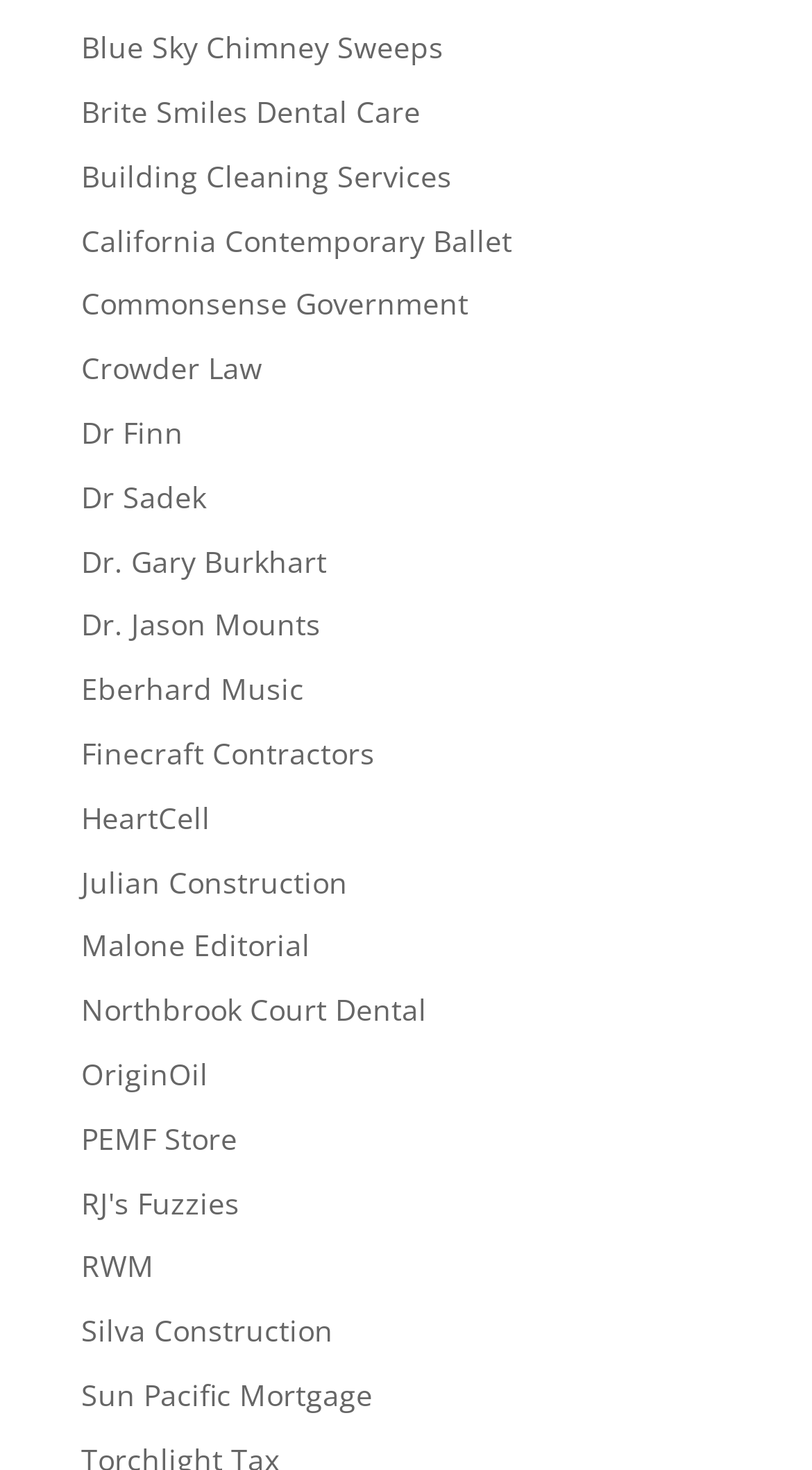How many links are on this webpage?
Please answer the question with a single word or phrase, referencing the image.

26